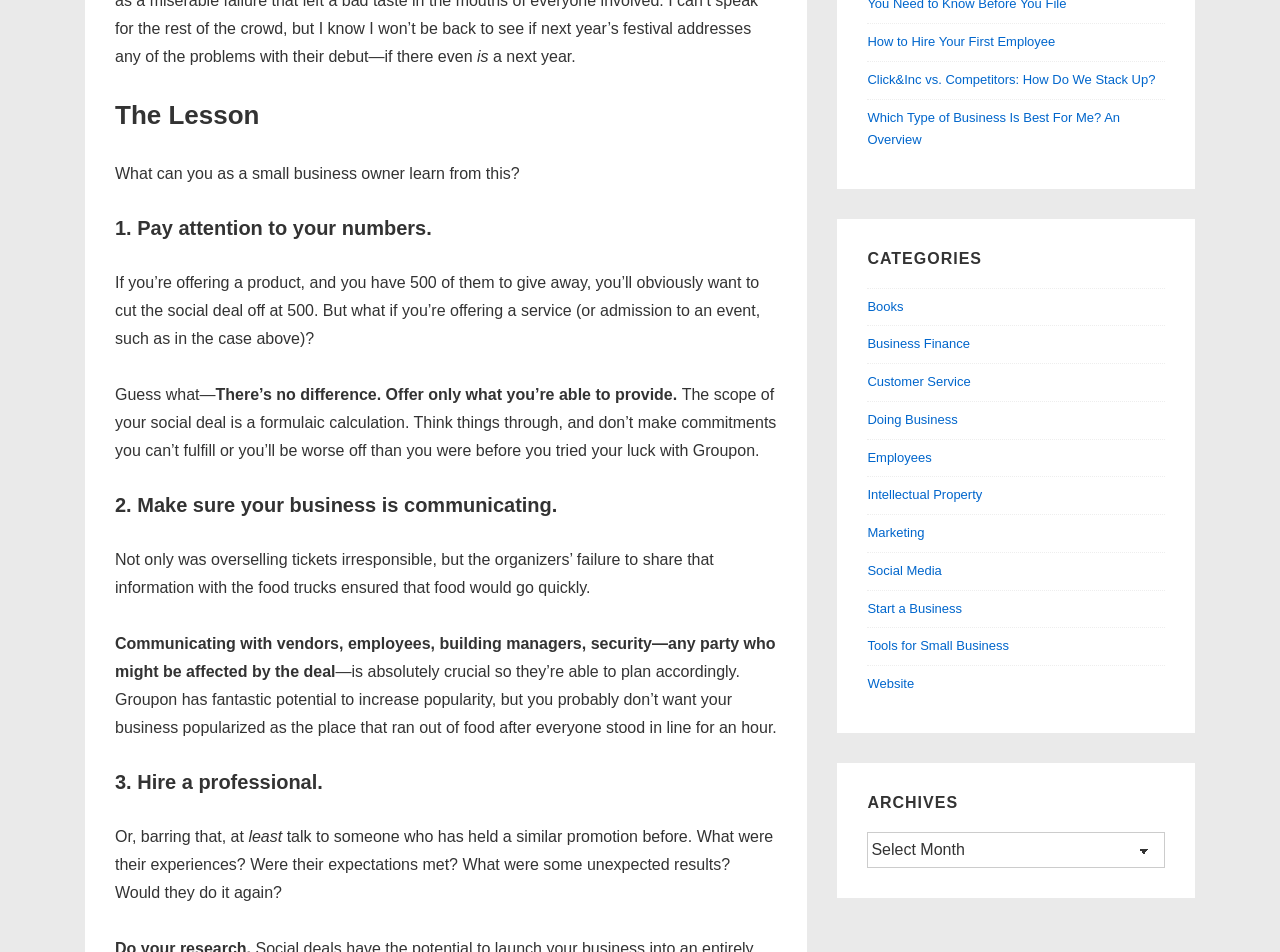What is the consequence of overselling tickets?
Based on the screenshot, provide a one-word or short-phrase response.

Food would go quickly